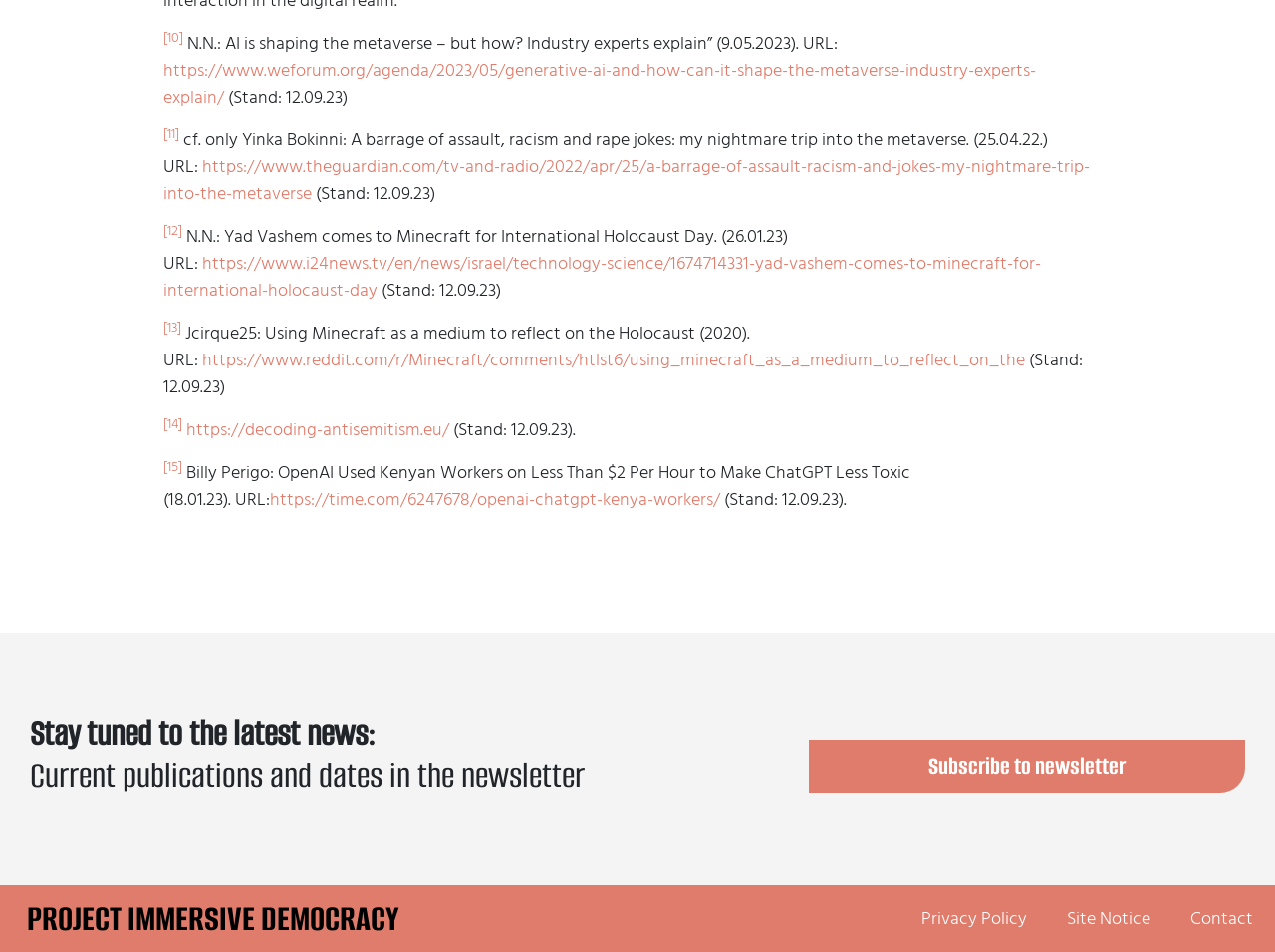What is the purpose of the 'Subscribe to newsletter' button?
Please provide a detailed answer to the question.

The 'Subscribe to newsletter' button is likely intended for users to receive updates and news related to the webpage's topic, which is metaverse and AI, via a newsletter.